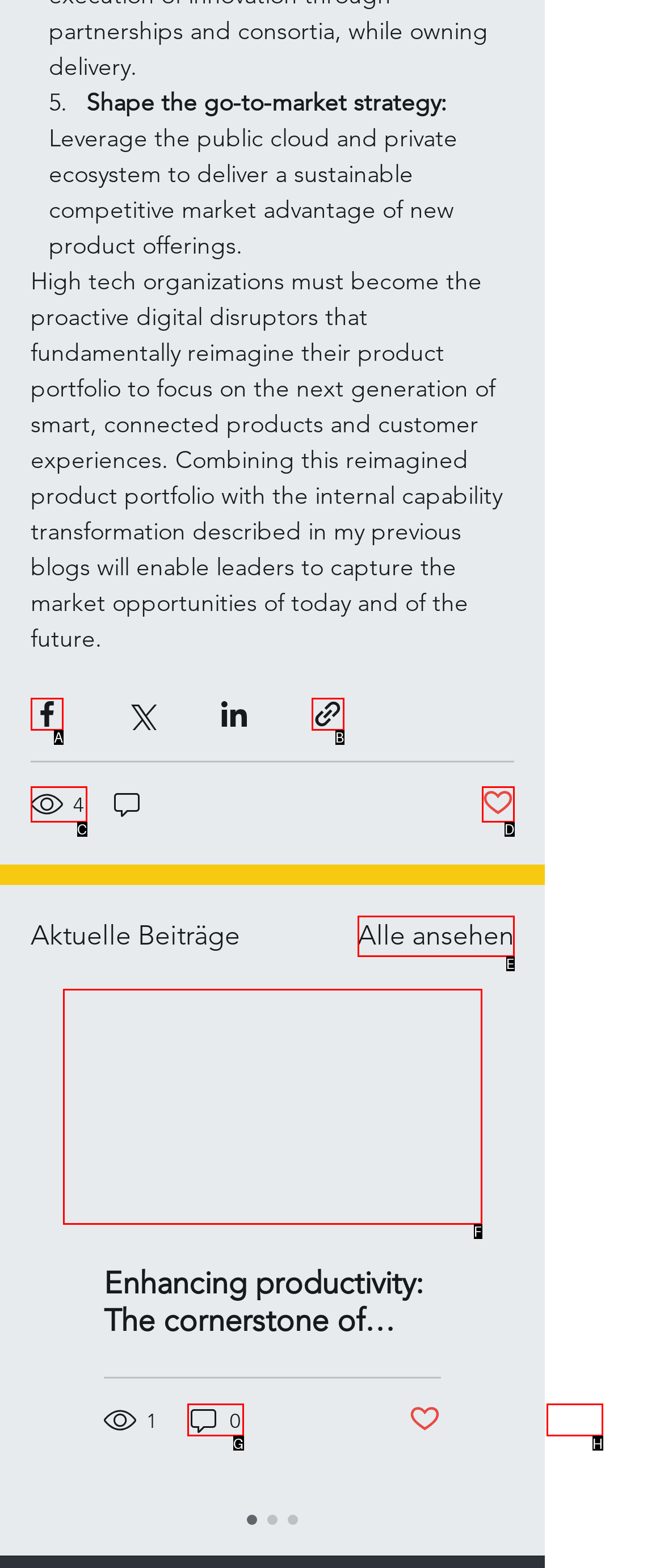From the given choices, determine which HTML element aligns with the description: 1 Respond with the letter of the appropriate option.

H